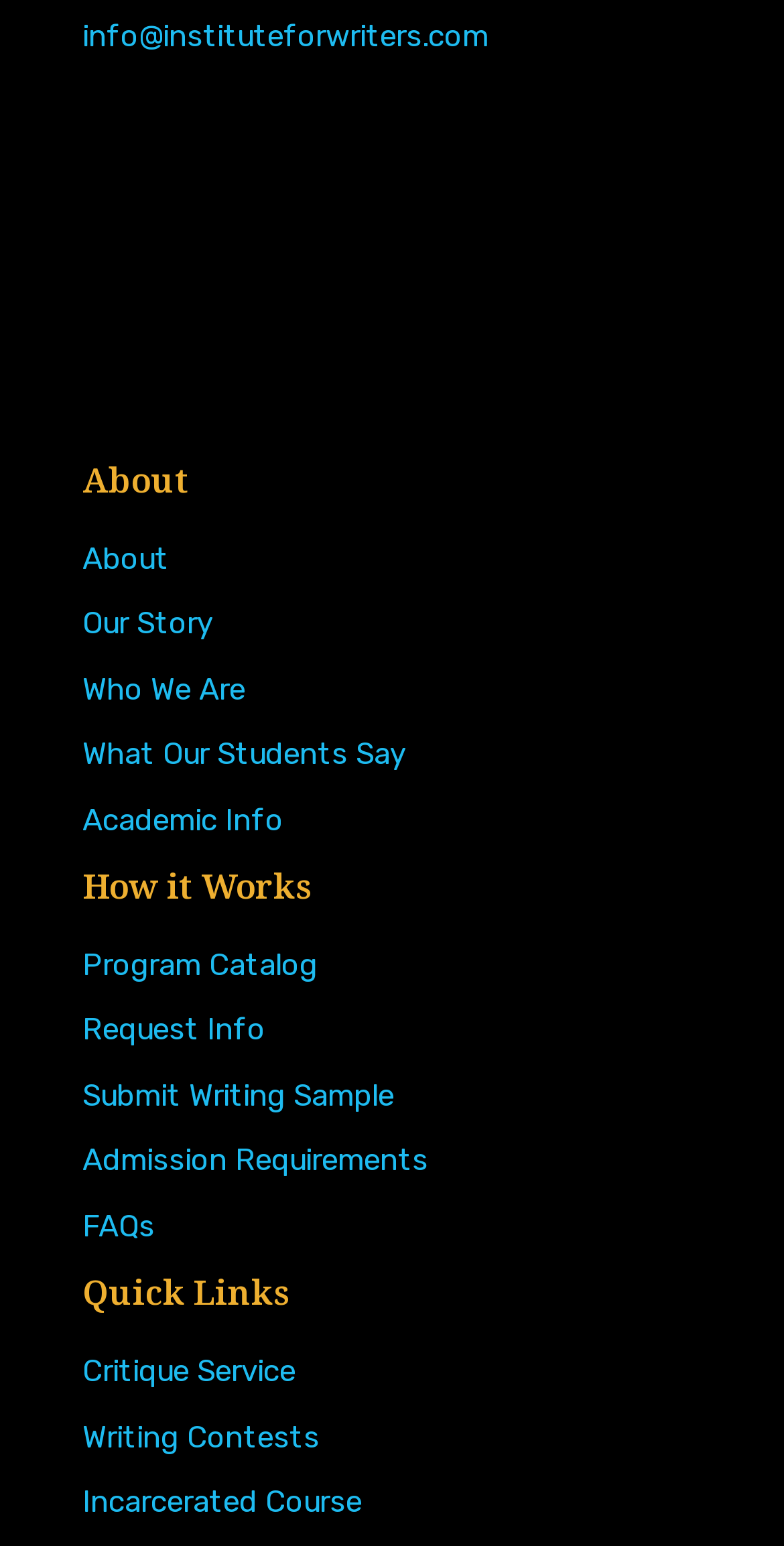Please give a short response to the question using one word or a phrase:
What is the 'Critique Service' link for?

To get writing critique